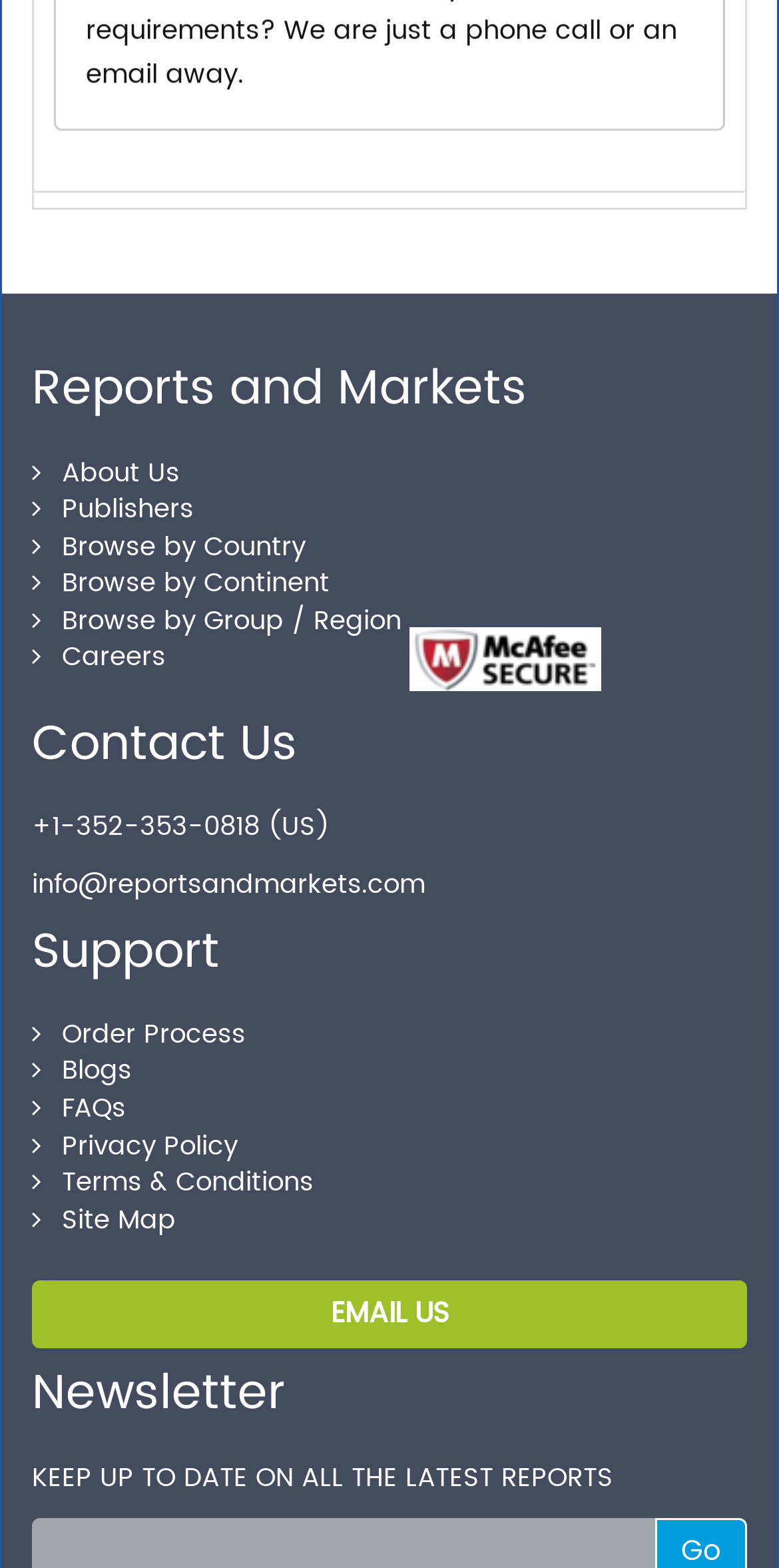Kindly determine the bounding box coordinates of the area that needs to be clicked to fulfill this instruction: "Browse reports by Country".

[0.041, 0.332, 0.392, 0.367]